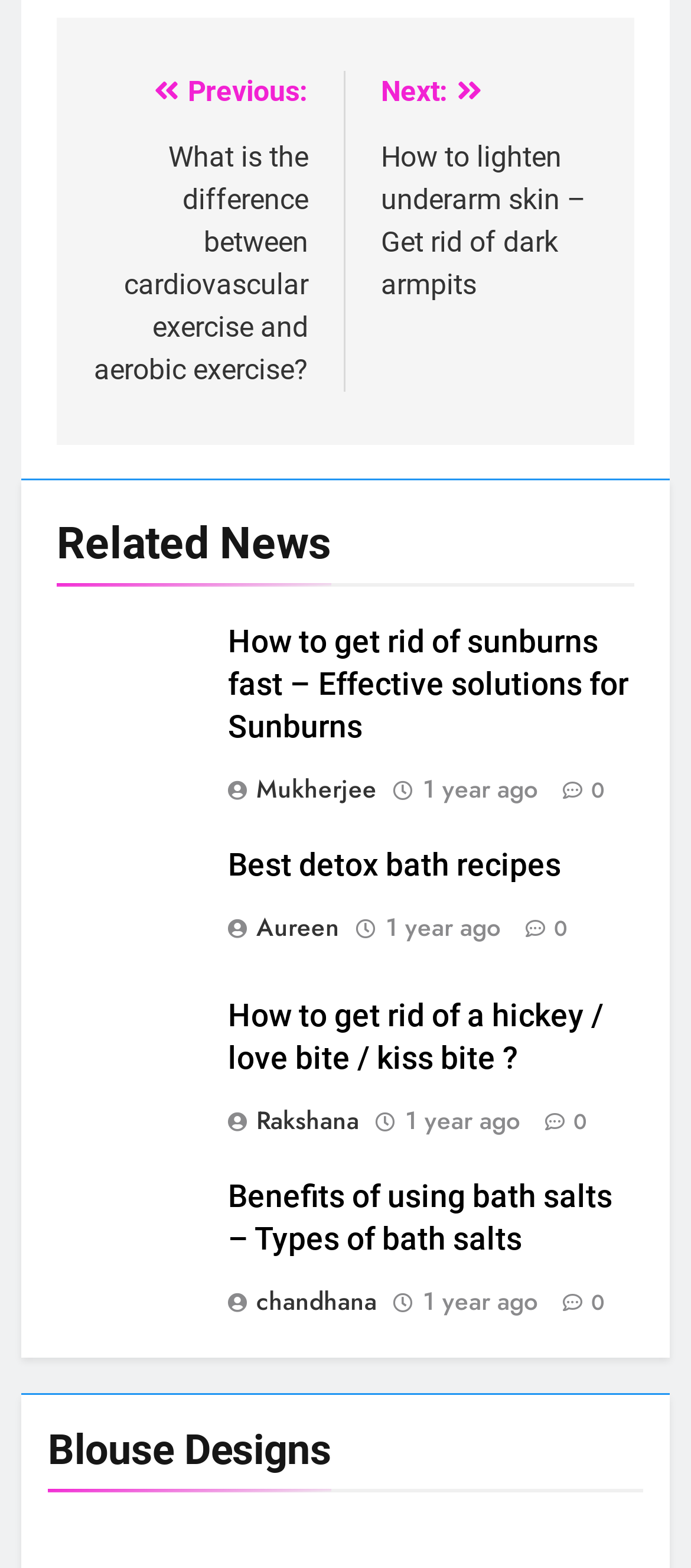Please identify the bounding box coordinates of the area that needs to be clicked to follow this instruction: "Click on 'How to get rid of a hickey / love bite / kiss bite?' link".

[0.329, 0.636, 0.873, 0.686]